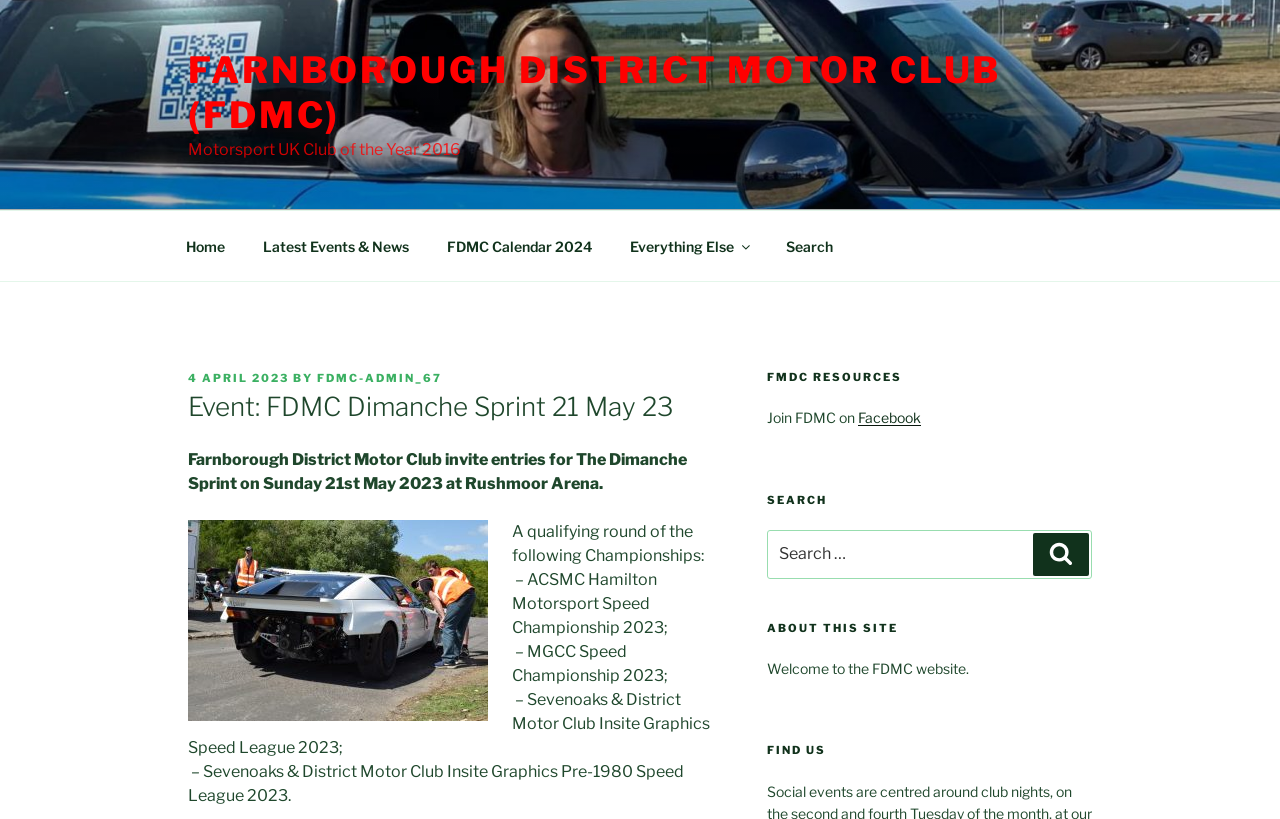Find and provide the bounding box coordinates for the UI element described here: "fdMc-aDmiN_67". The coordinates should be given as four float numbers between 0 and 1: [left, top, right, bottom].

[0.248, 0.453, 0.345, 0.47]